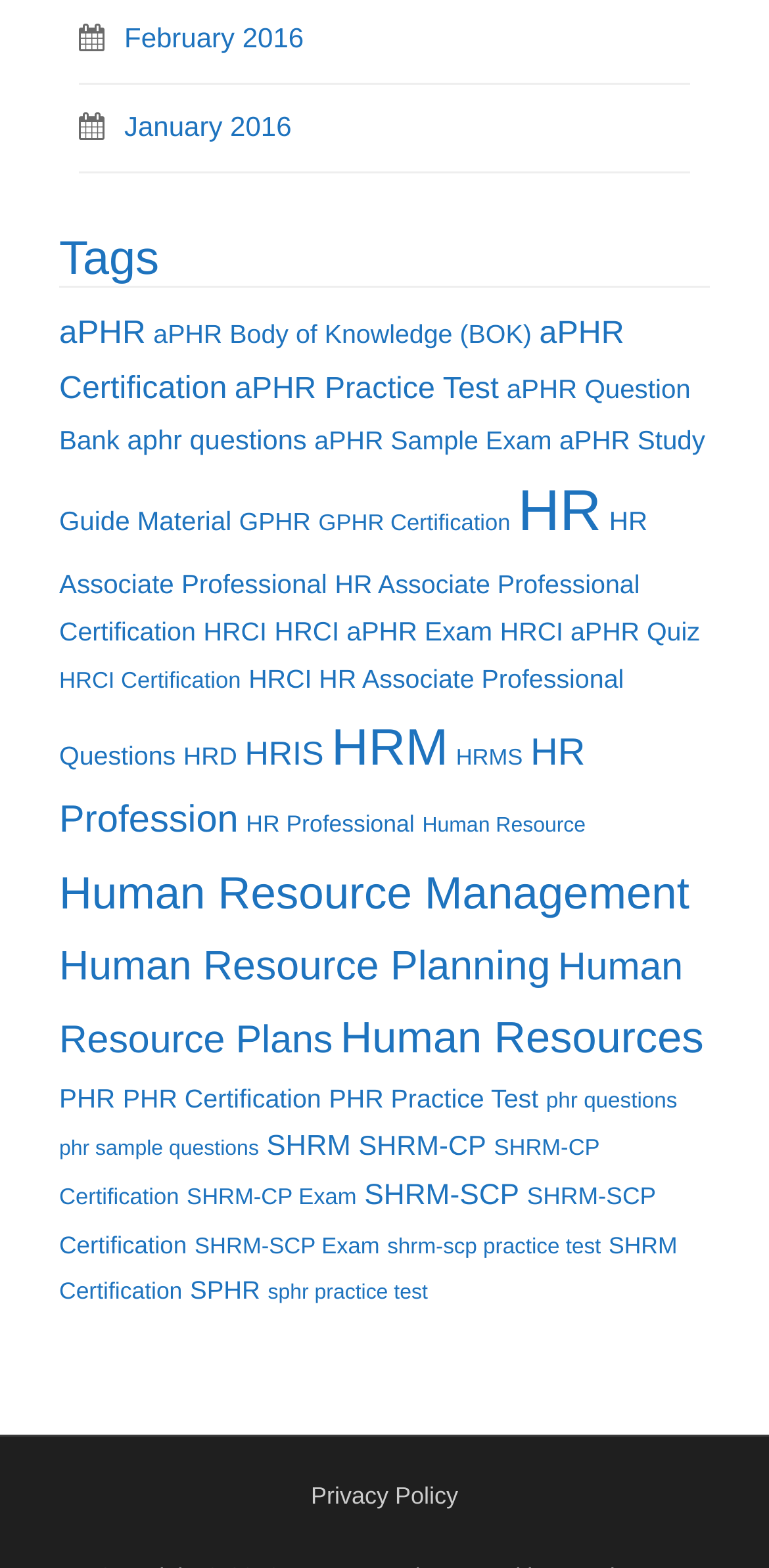What is the second tag listed?
Look at the image and respond with a single word or a short phrase.

January 2016